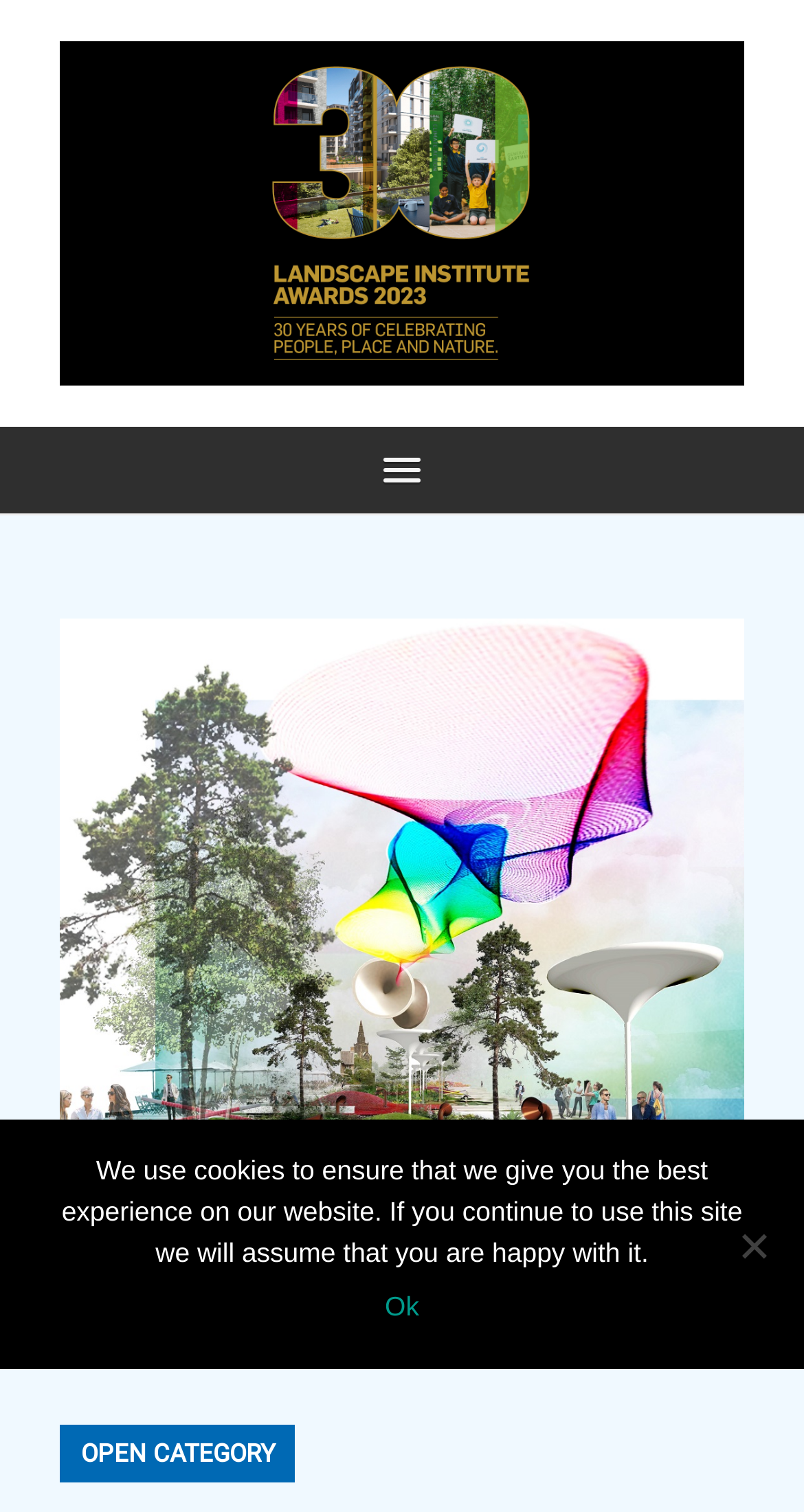Based on the element description: "title="Landscape Institute Awards 2023"", identify the UI element and provide its bounding box coordinates. Use four float numbers between 0 and 1, [left, top, right, bottom].

[0.308, 0.027, 0.692, 0.255]